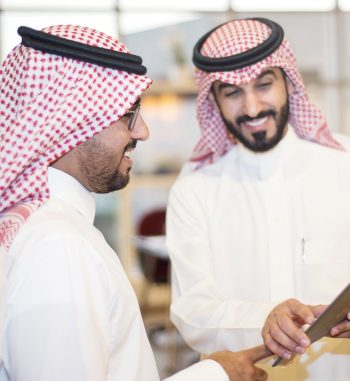What type of atmosphere is depicted in the background? Examine the screenshot and reply using just one word or a brief phrase.

Professional